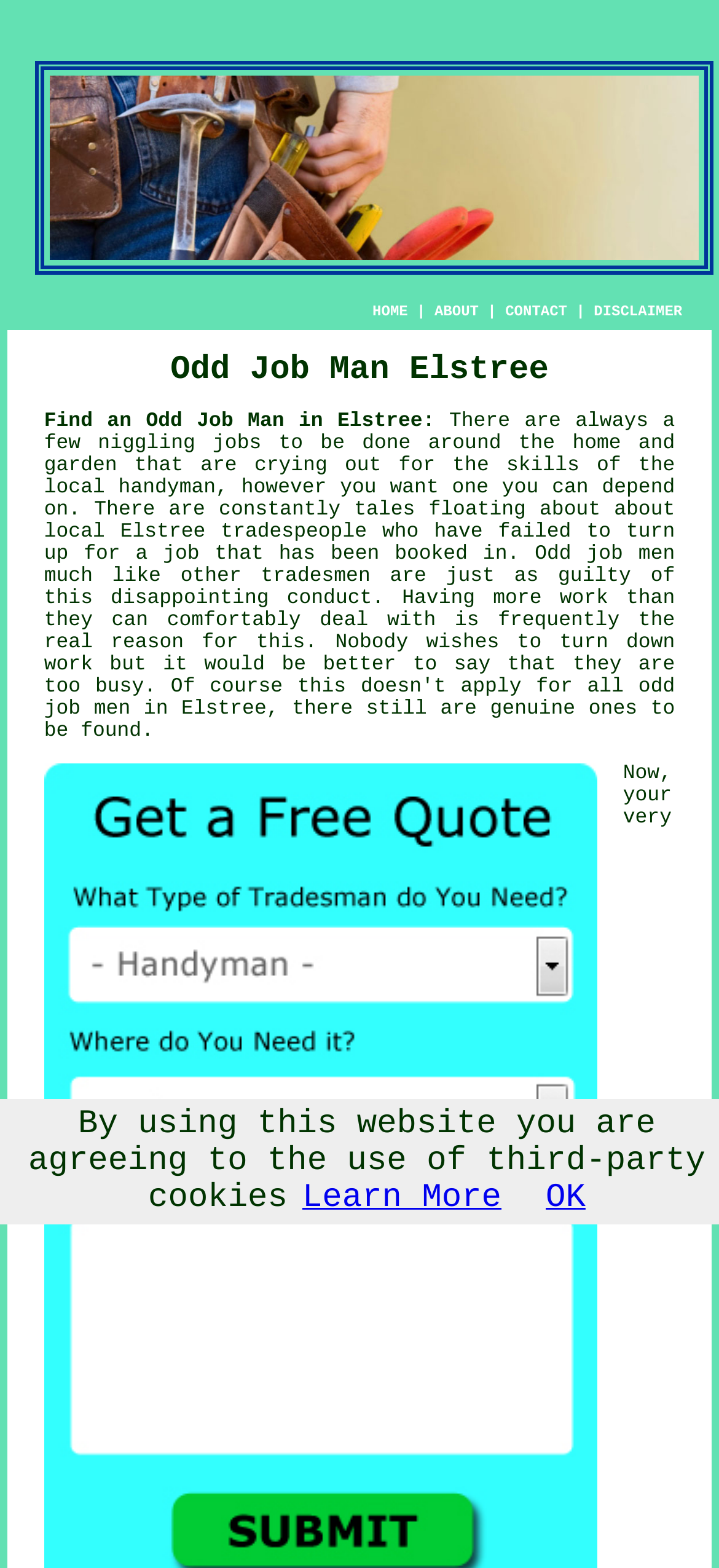Please indicate the bounding box coordinates for the clickable area to complete the following task: "Refresh the CAPTCHA". The coordinates should be specified as four float numbers between 0 and 1, i.e., [left, top, right, bottom].

None